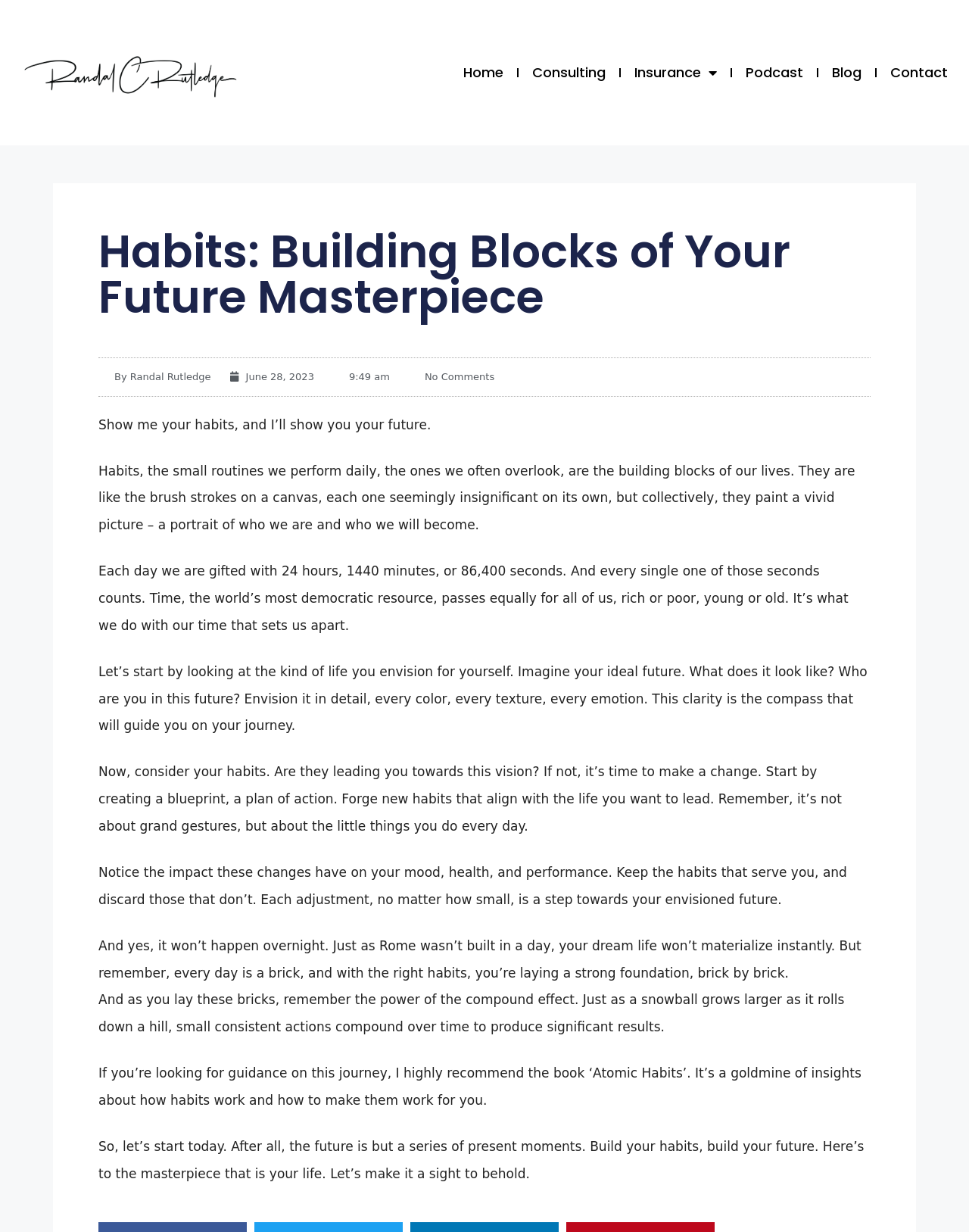Describe the webpage meticulously, covering all significant aspects.

This webpage is about habits and their impact on our lives. At the top left corner, there is a logo of Randal Rutledge, which is a clickable link. Next to it, there is a navigation menu with links to "Home", "Consulting", "Insurance", "Podcast", "Blog", and "Contact". 

Below the navigation menu, there is a heading that reads "Habits: Building Blocks of Your Future Masterpiece". Underneath the heading, there is a byline "By Randal Rutledge" and a date "June 28, 2023" with a timestamp "9:49 am". 

The main content of the webpage is a series of paragraphs that discuss the importance of habits in shaping our lives. The text starts with a quote "Show me your habits, and I’ll show you your future" and then explains how habits are like brush strokes on a canvas, collectively painting a vivid picture of who we are and who we will become. 

The text continues to discuss the importance of time management, envisioning our ideal future, and creating a blueprint for achieving it by forging new habits. It also emphasizes the need to monitor the impact of these changes on our mood, health, and performance, and to keep or discard habits accordingly. 

The webpage concludes with a motivational message, encouraging readers to start building their habits and their future, and recommending a book "Atomic Habits" for guidance.